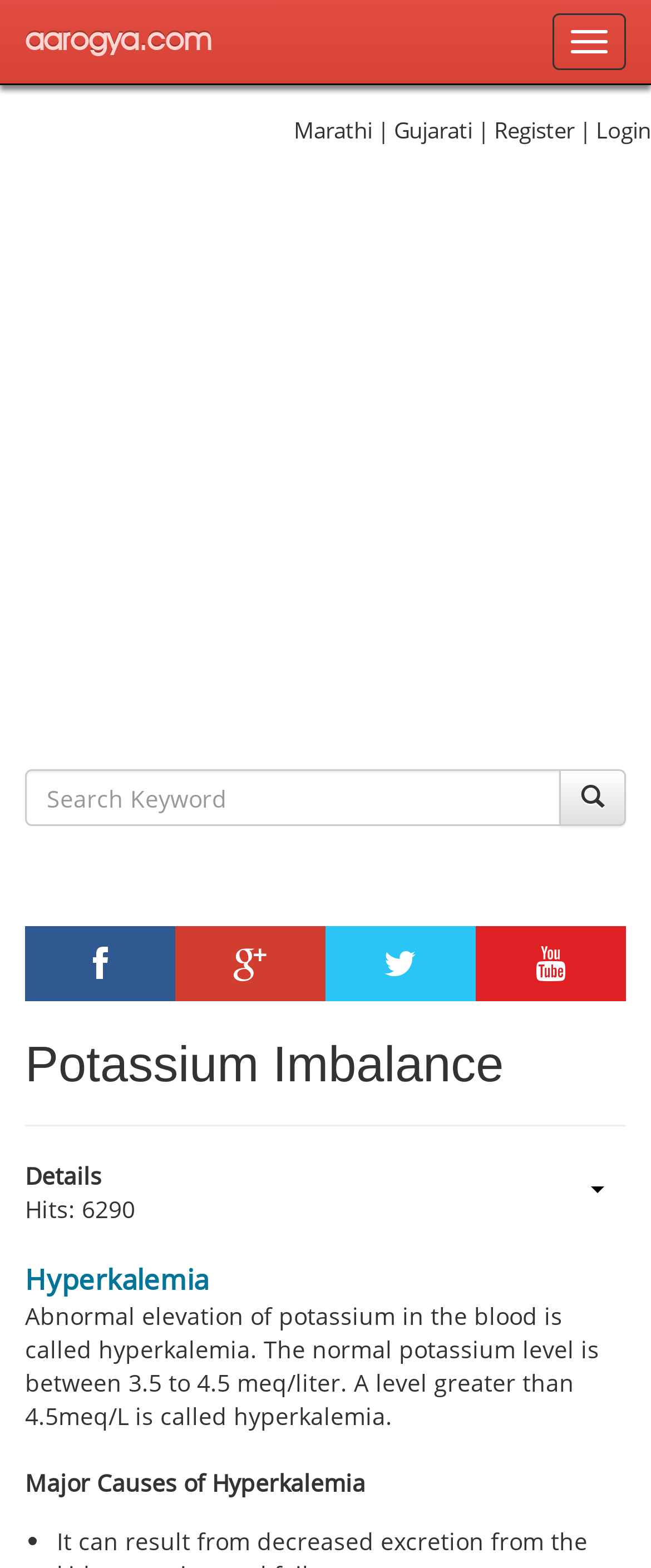Could you indicate the bounding box coordinates of the region to click in order to complete this instruction: "Click on Marathi".

[0.451, 0.073, 0.572, 0.093]